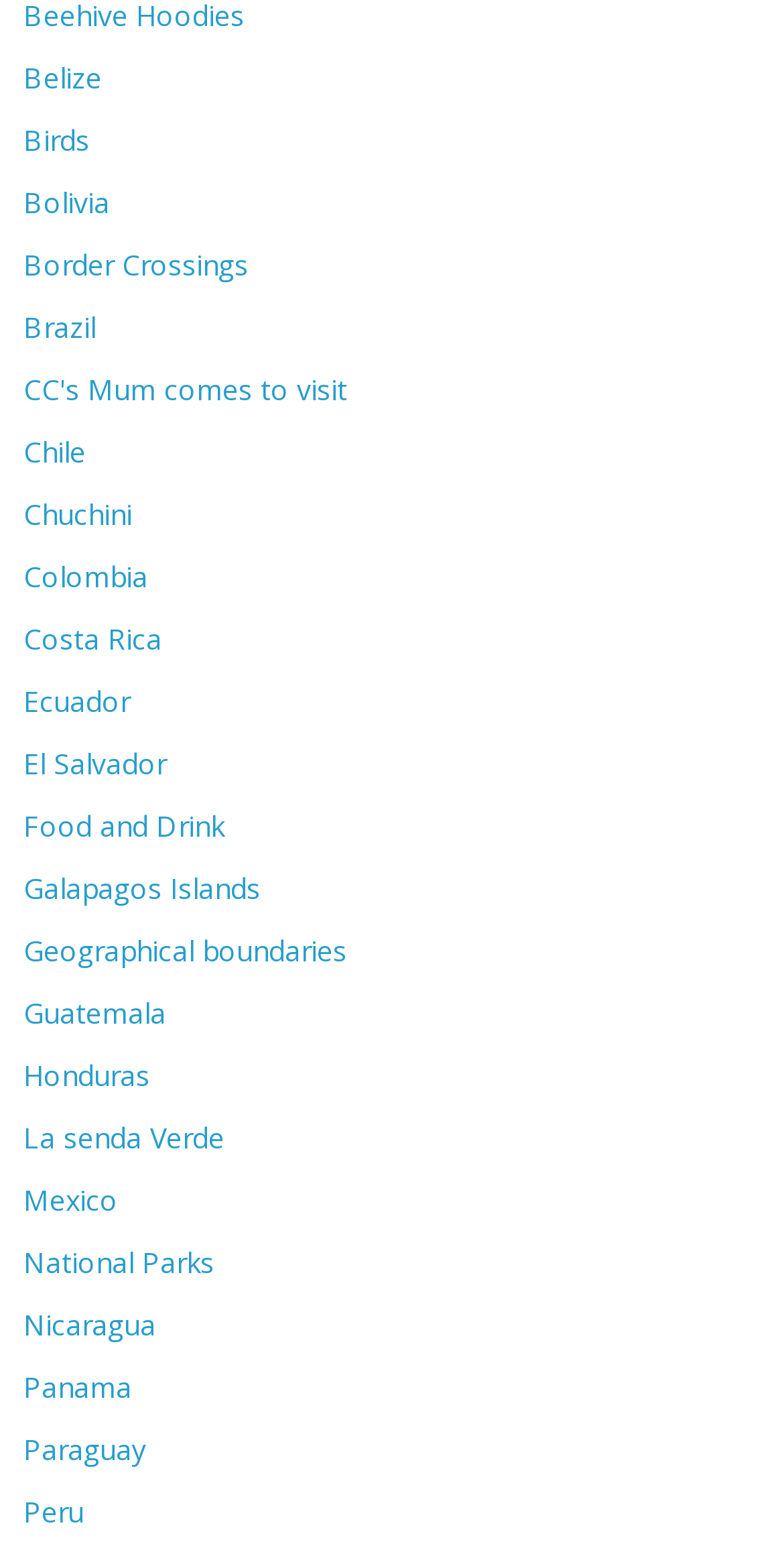Locate the bounding box coordinates of the element you need to click to accomplish the task described by this instruction: "Open Bearsampp".

None